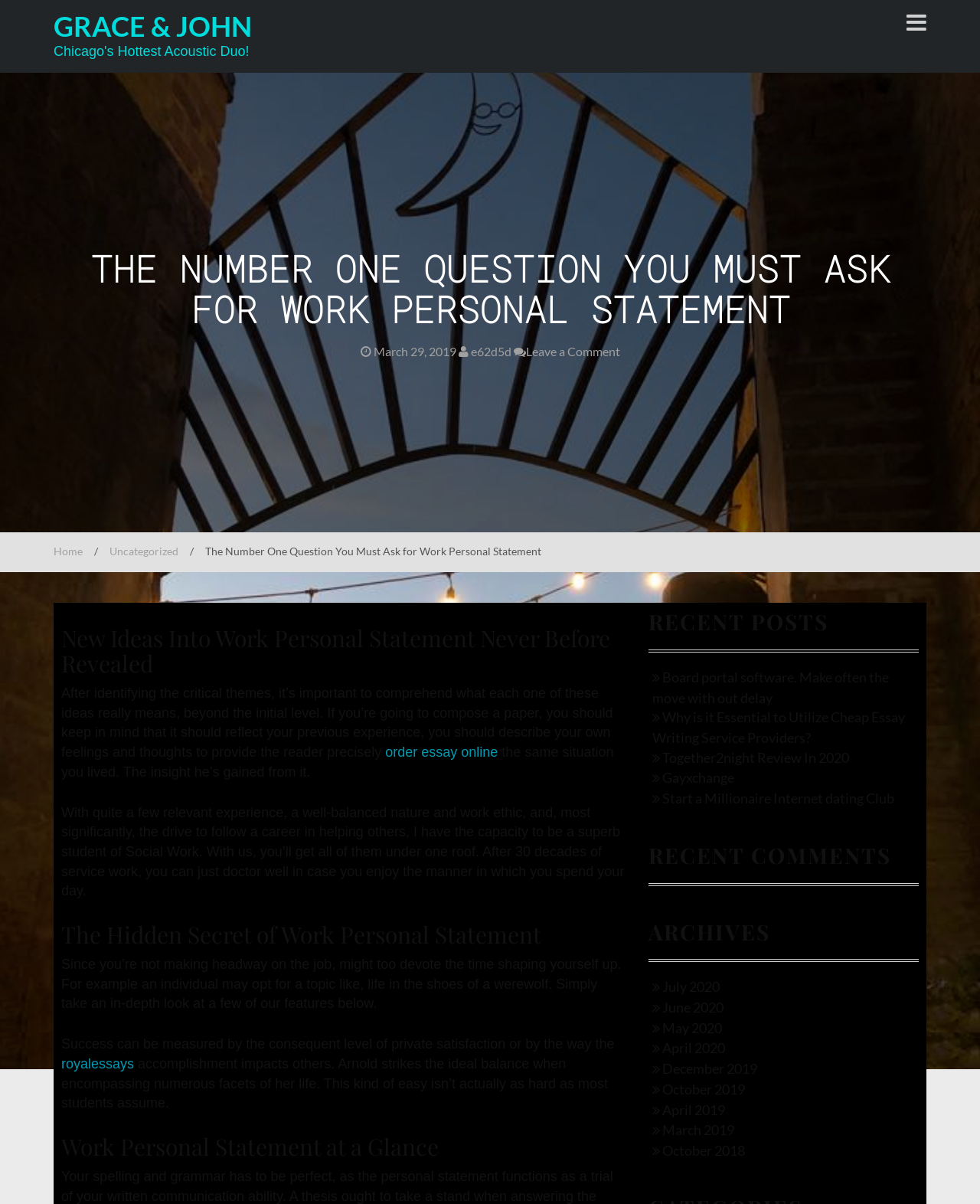What are the recent posts on the website?
Give a detailed and exhaustive answer to the question.

The recent posts on the website can be found in the section labeled 'RECENT POSTS', which includes links to various articles such as 'Board portal software', 'Why is it Essential to Utilize Cheap Essay Writing Service Providers?', and others.